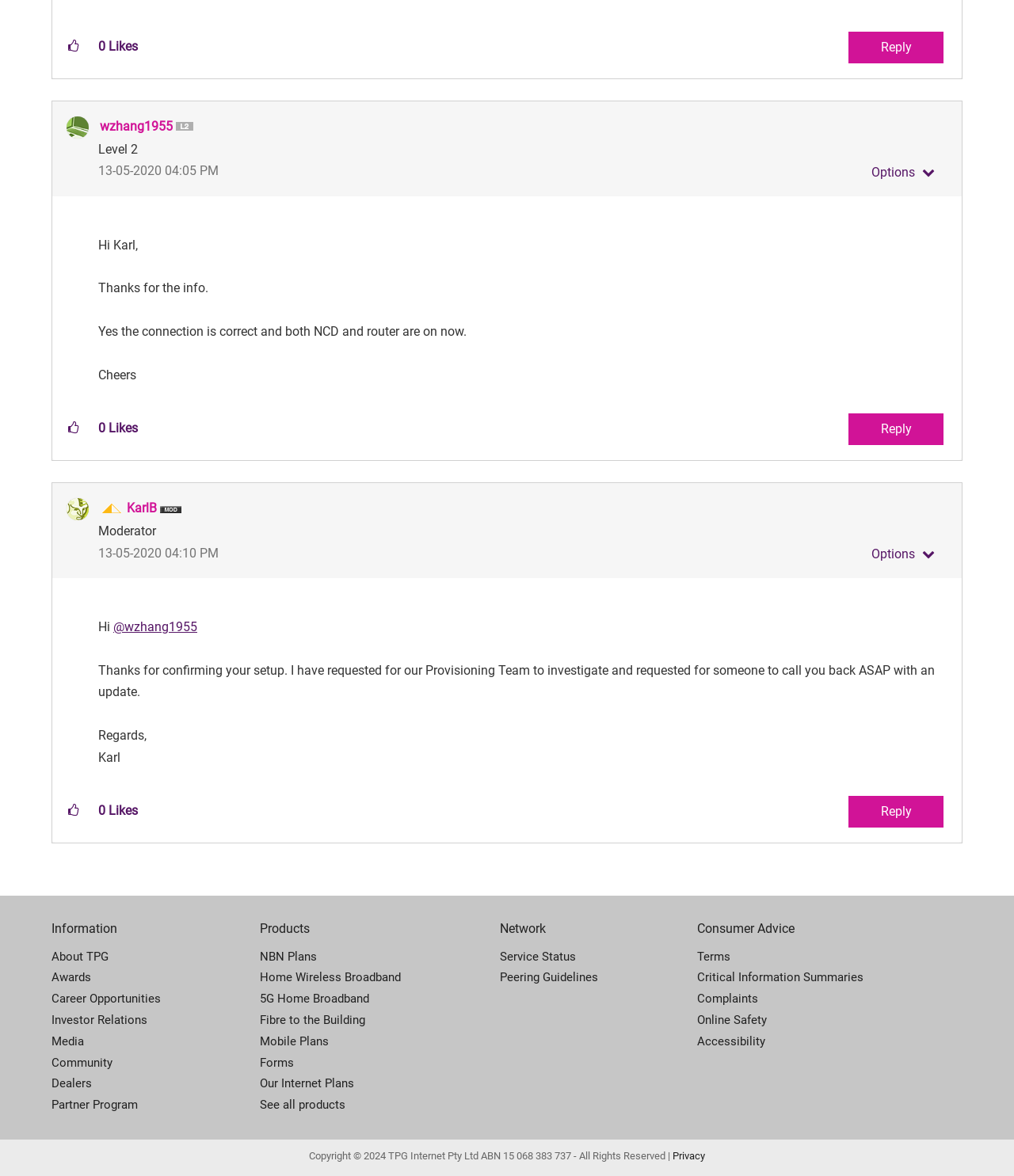Please provide a detailed answer to the question below based on the screenshot: 
How many kudos did the first post receive?

I found the number of kudos by looking at the static text element with the text '0' inside the layout table element with the generic element 'The total number of kudos this post has received'.